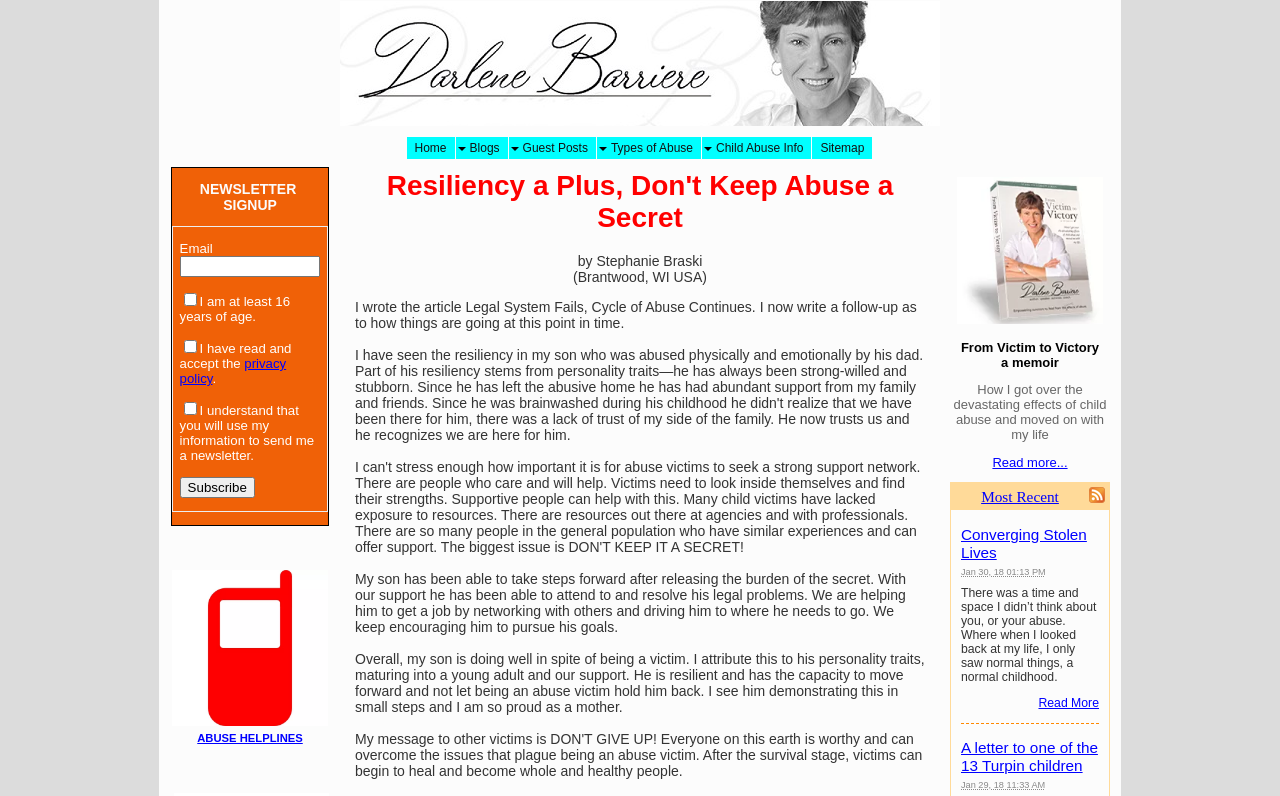Analyze the image and deliver a detailed answer to the question: How many links are there in the navigation menu?

The navigation menu is located at the top of the webpage and contains links to 'Home', 'Blogs', 'Guest Posts', 'Types of Abuse', 'Child Abuse Info', and 'Sitemap'.